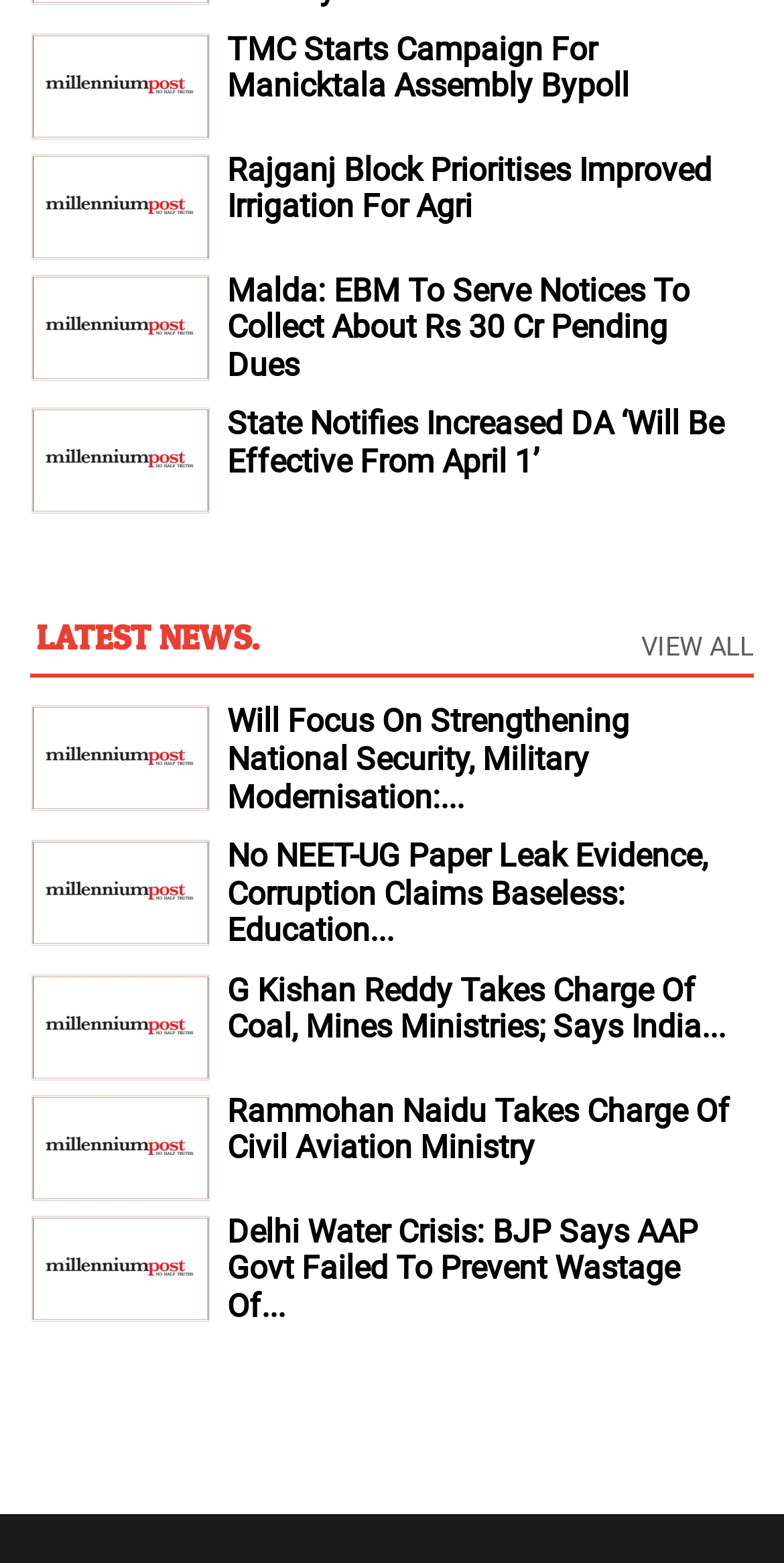Find the bounding box coordinates of the clickable region needed to perform the following instruction: "Read Will focus on strengthening national security, military modernisation: Rajnath Singh news". The coordinates should be provided as four float numbers between 0 and 1, i.e., [left, top, right, bottom].

[0.038, 0.473, 0.269, 0.496]